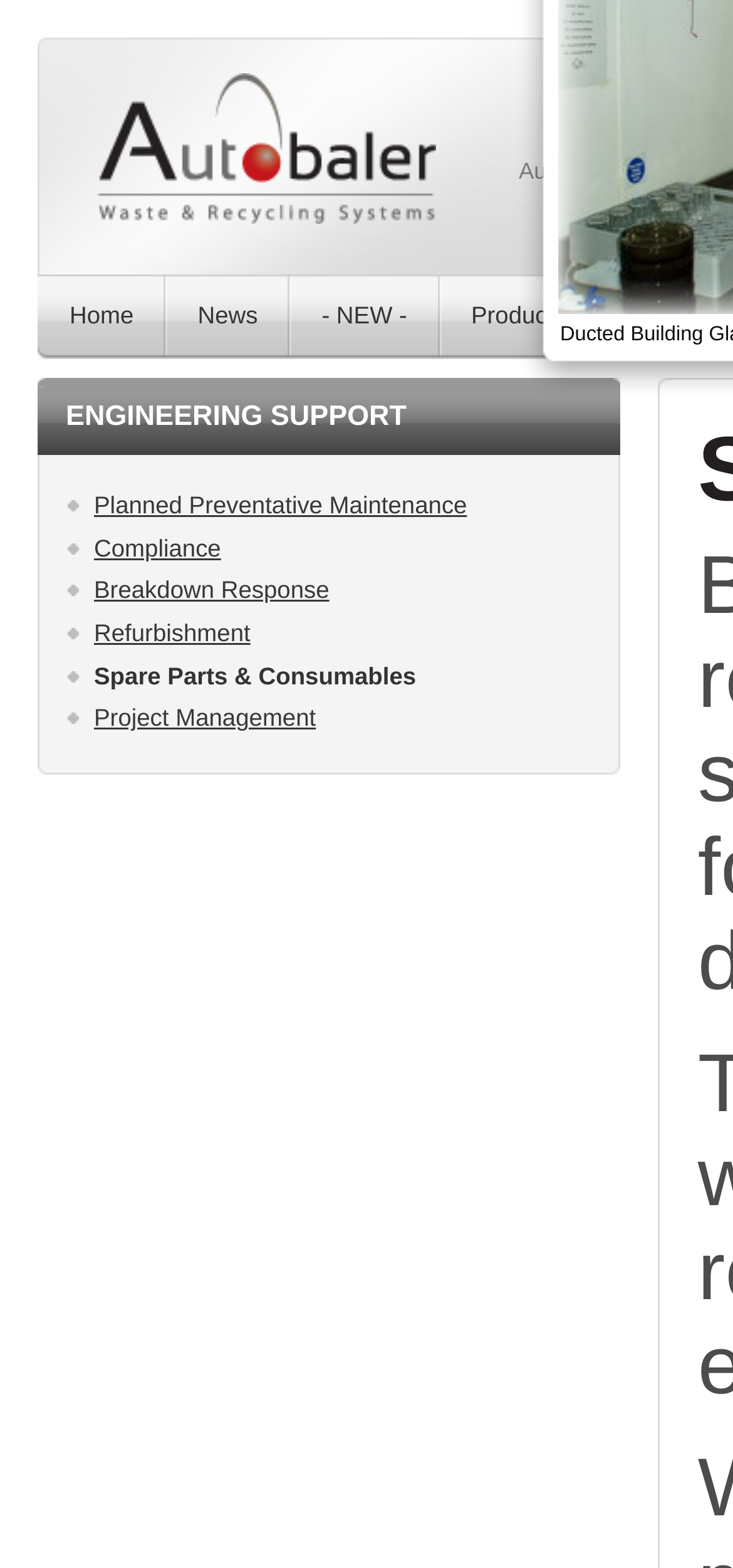Please determine the primary heading and provide its text.

Spare Parts & Consumables